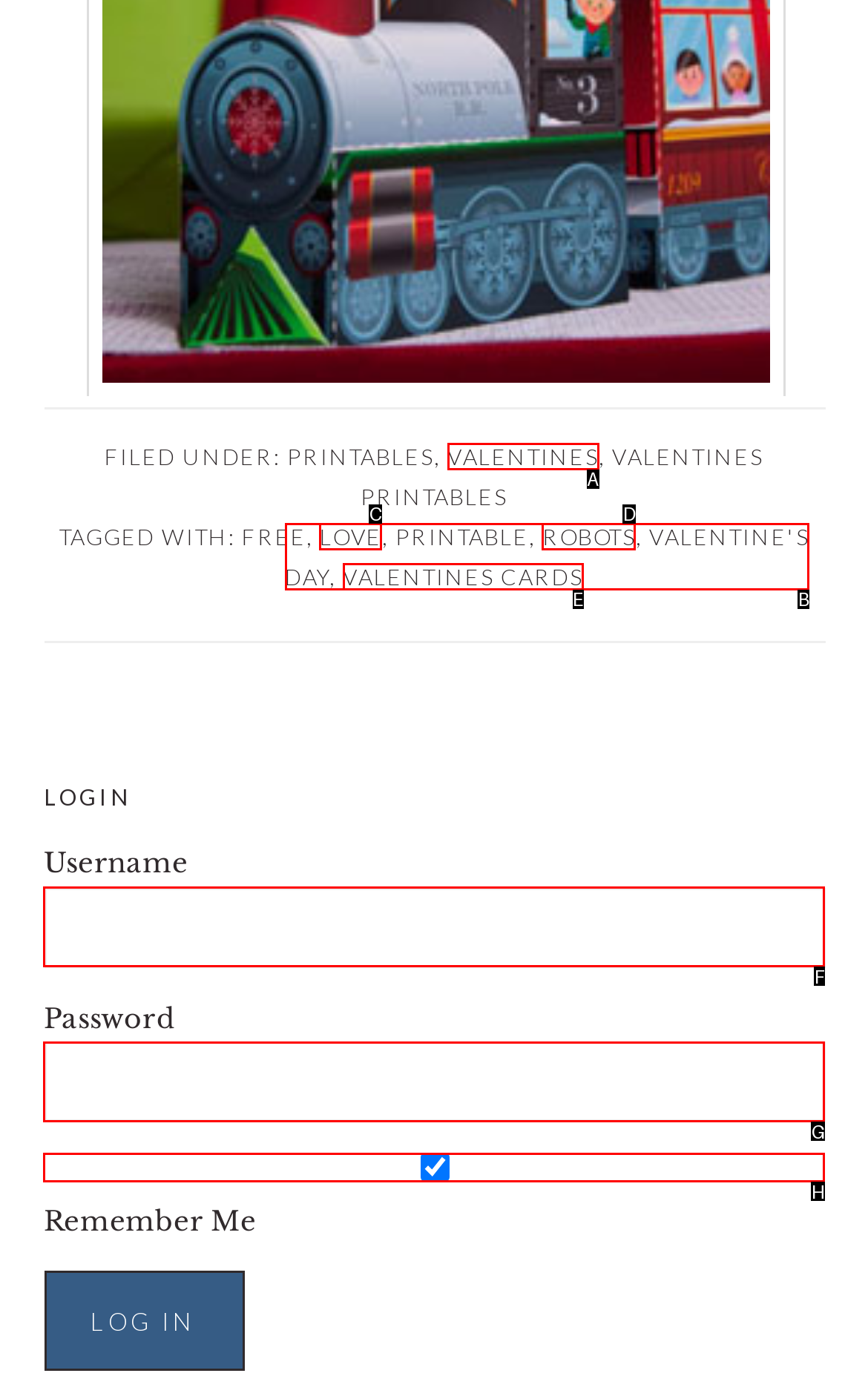Look at the description: parent_node: Remember Me name="rememberme" value="forever"
Determine the letter of the matching UI element from the given choices.

H